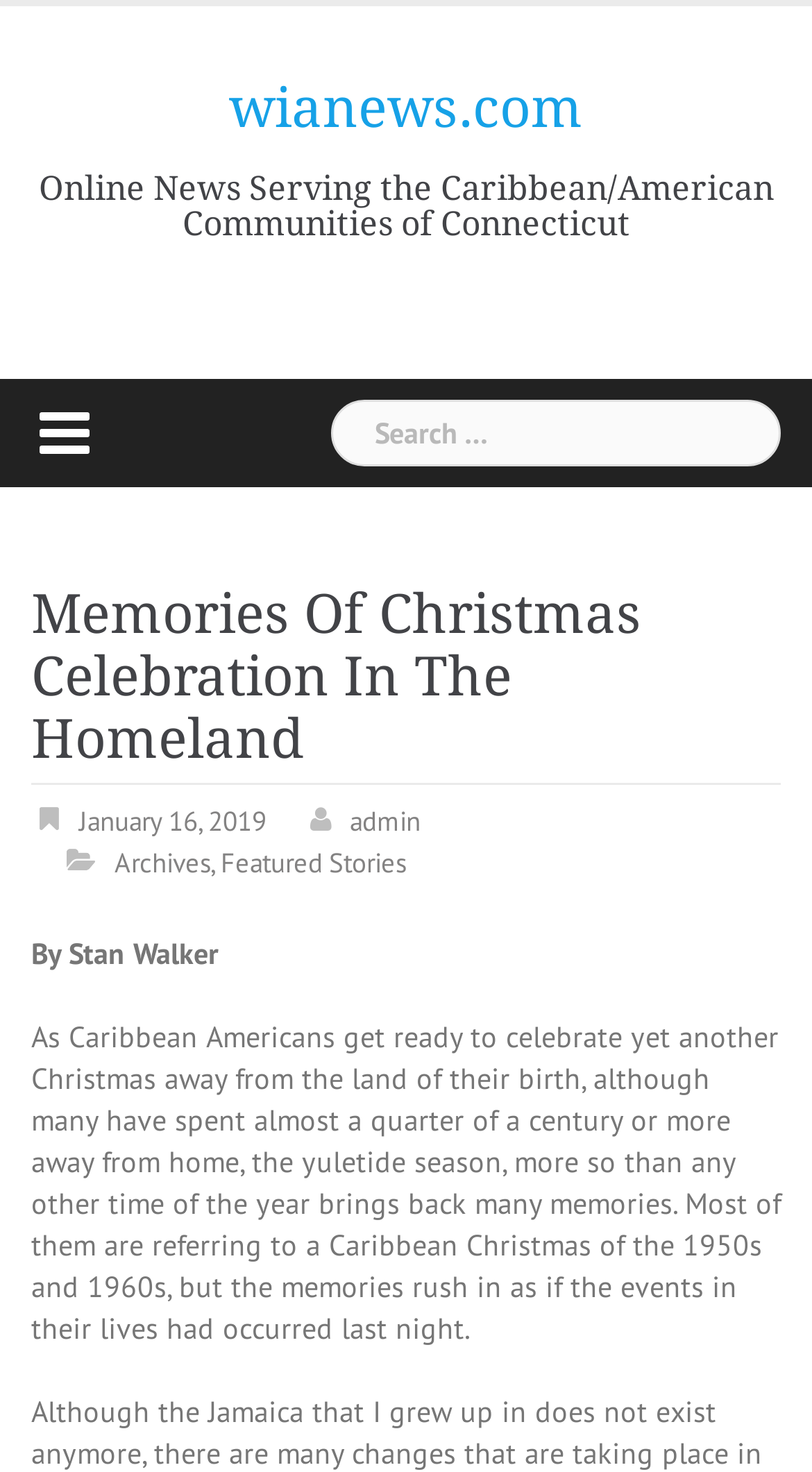Find the bounding box coordinates for the UI element whose description is: "Featured Stories". The coordinates should be four float numbers between 0 and 1, in the format [left, top, right, bottom].

[0.272, 0.575, 0.5, 0.601]